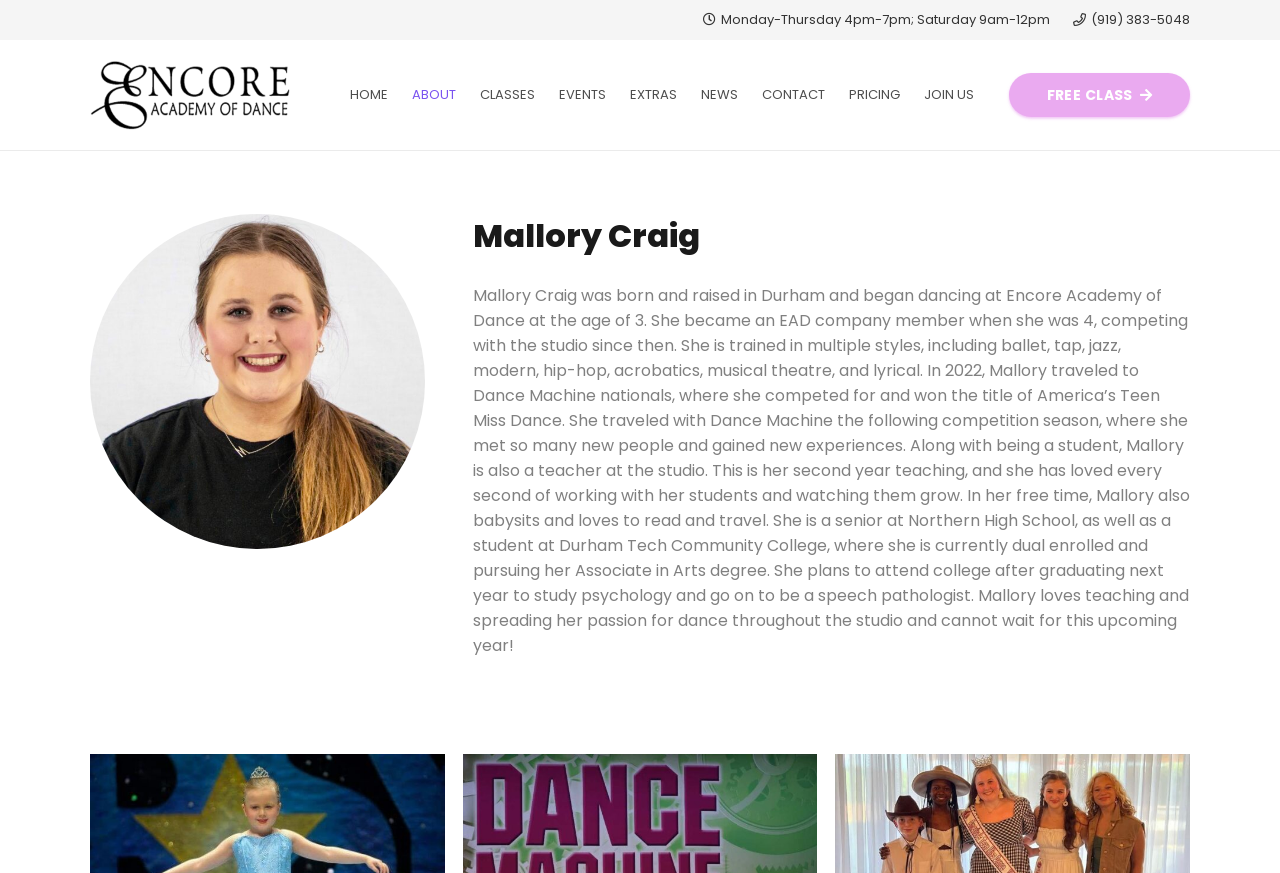Please locate the bounding box coordinates of the element's region that needs to be clicked to follow the instruction: "View Mallory Craig's profile". The bounding box coordinates should be provided as four float numbers between 0 and 1, i.e., [left, top, right, bottom].

[0.369, 0.245, 0.93, 0.296]